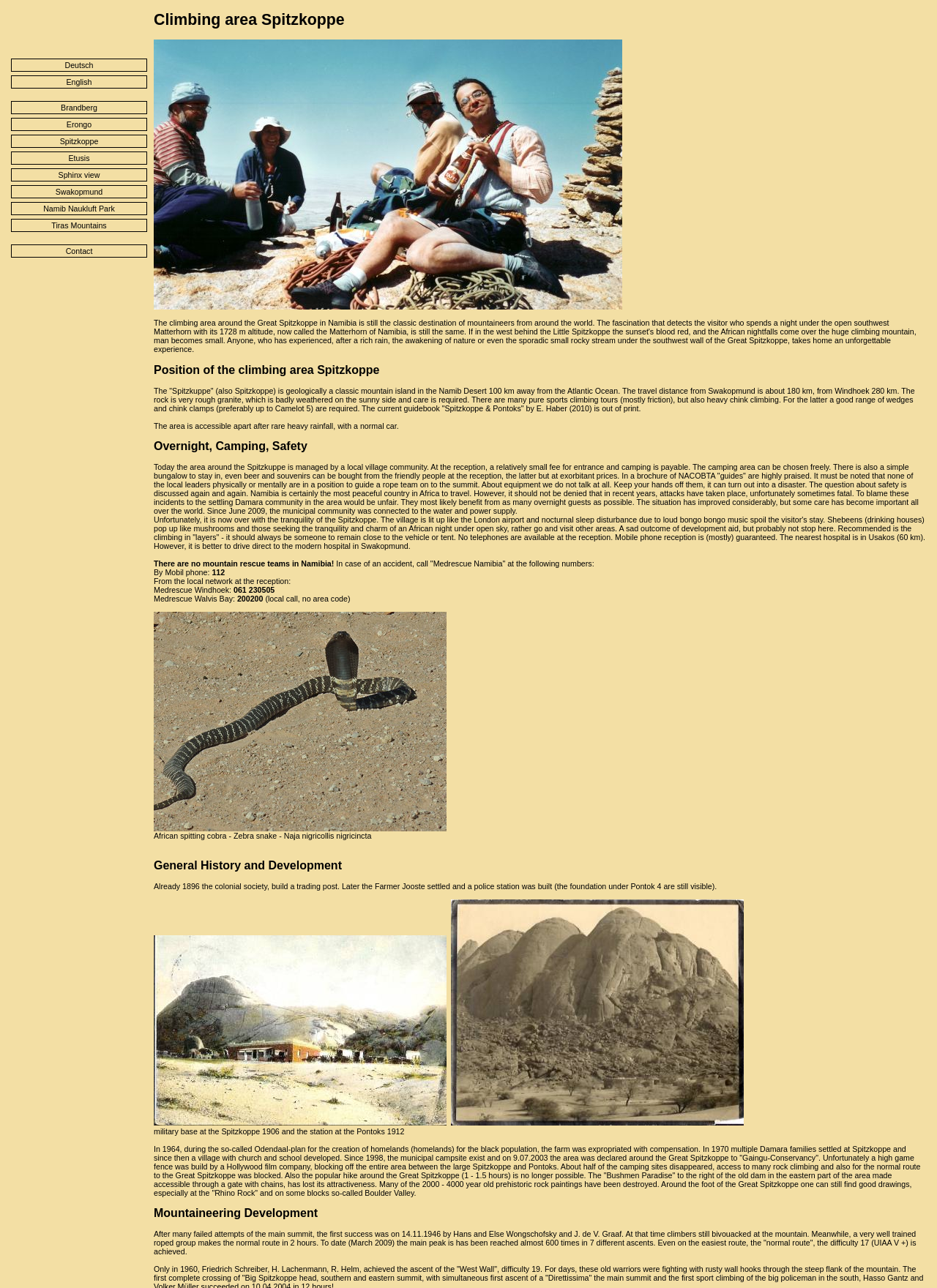Generate the text content of the main headline of the webpage.

Climbing area Spitzkoppe